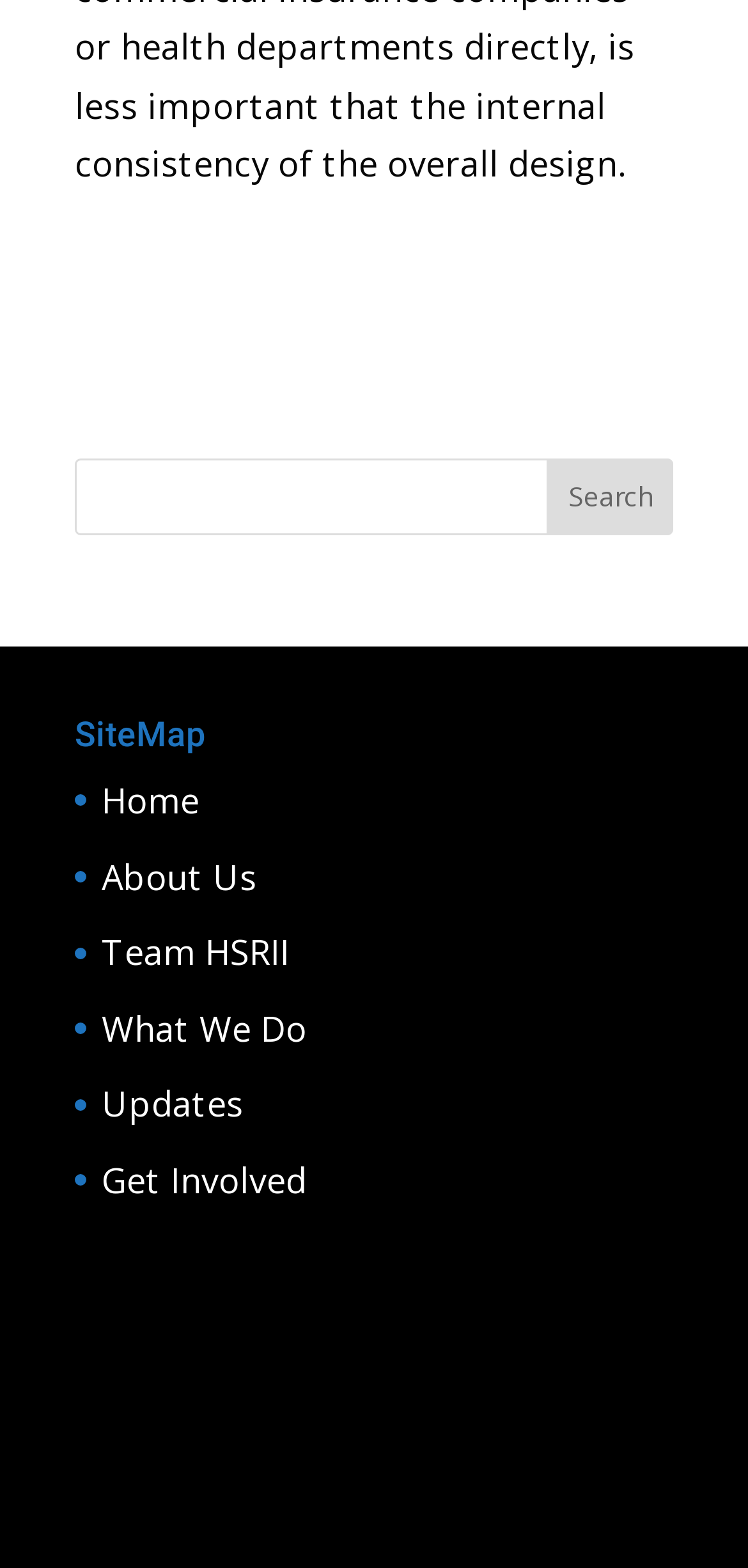Locate the bounding box coordinates of the clickable region to complete the following instruction: "get involved."

[0.136, 0.738, 0.41, 0.767]